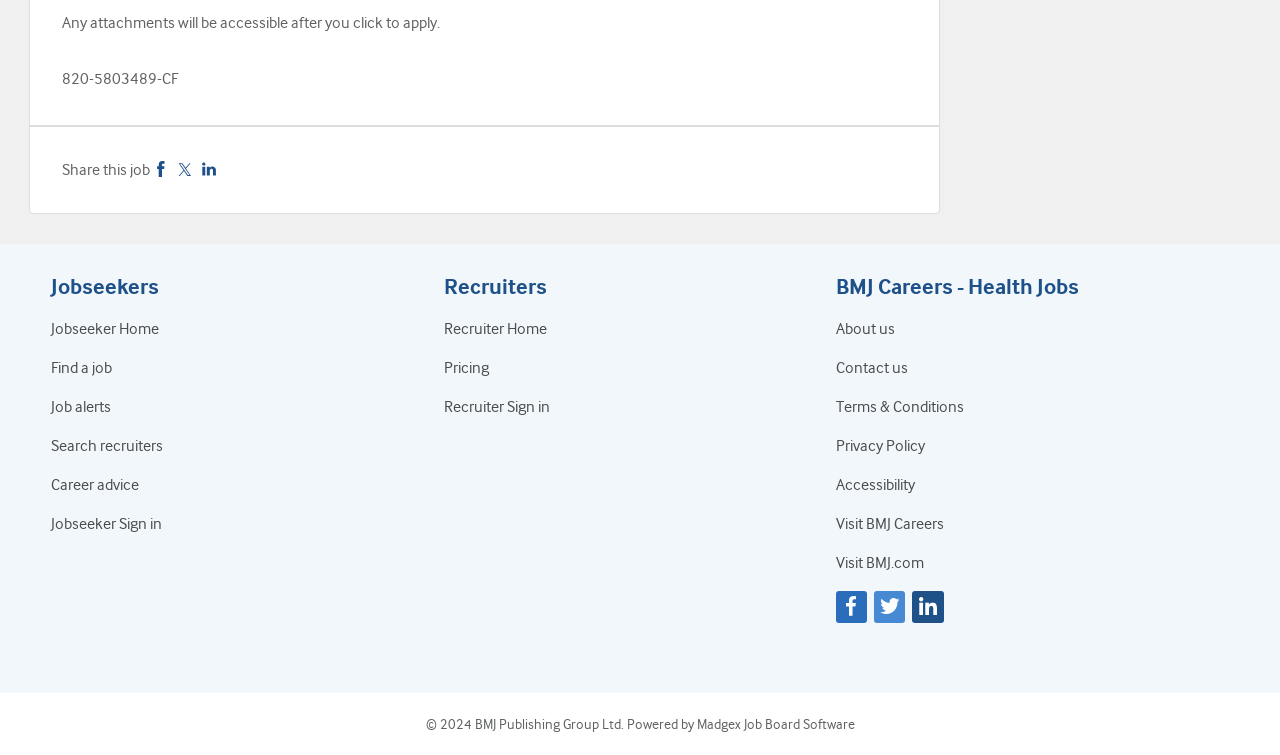Find the coordinates for the bounding box of the element with this description: "Recruiter Sign in".

[0.347, 0.527, 0.429, 0.551]